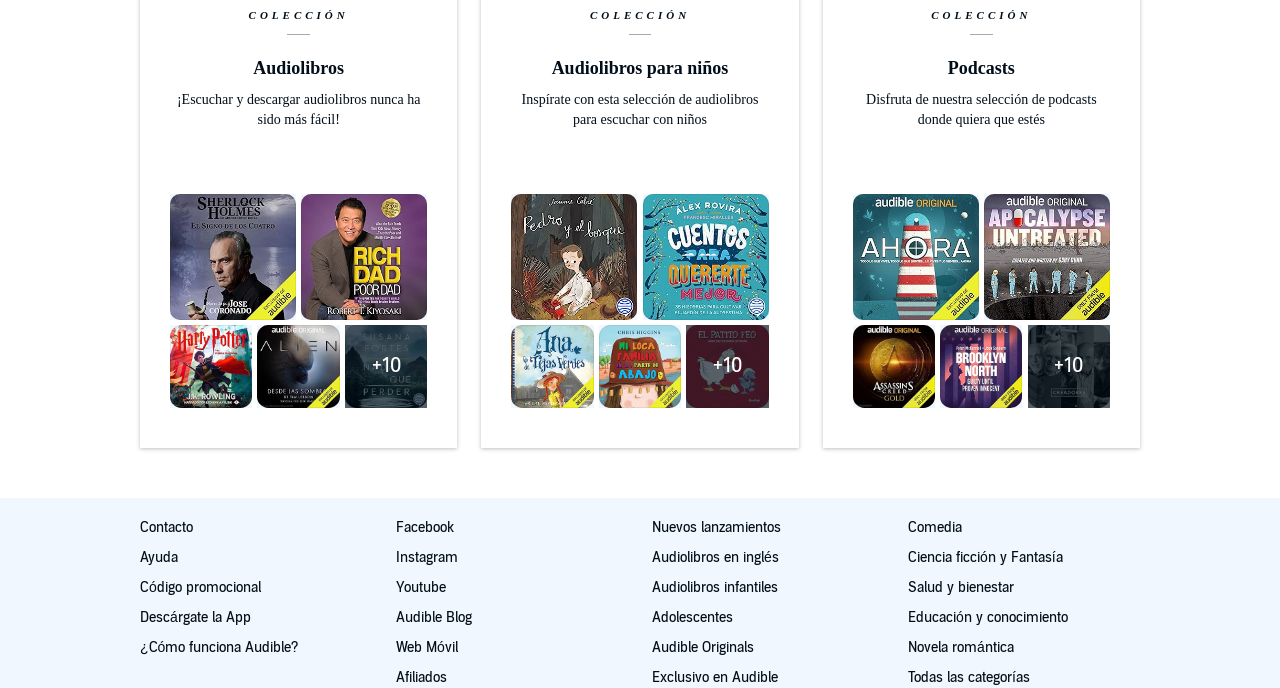Identify the bounding box for the UI element described as: "Nuevos lanzamientos". The coordinates should be four float numbers between 0 and 1, i.e., [left, top, right, bottom].

[0.509, 0.754, 0.61, 0.778]